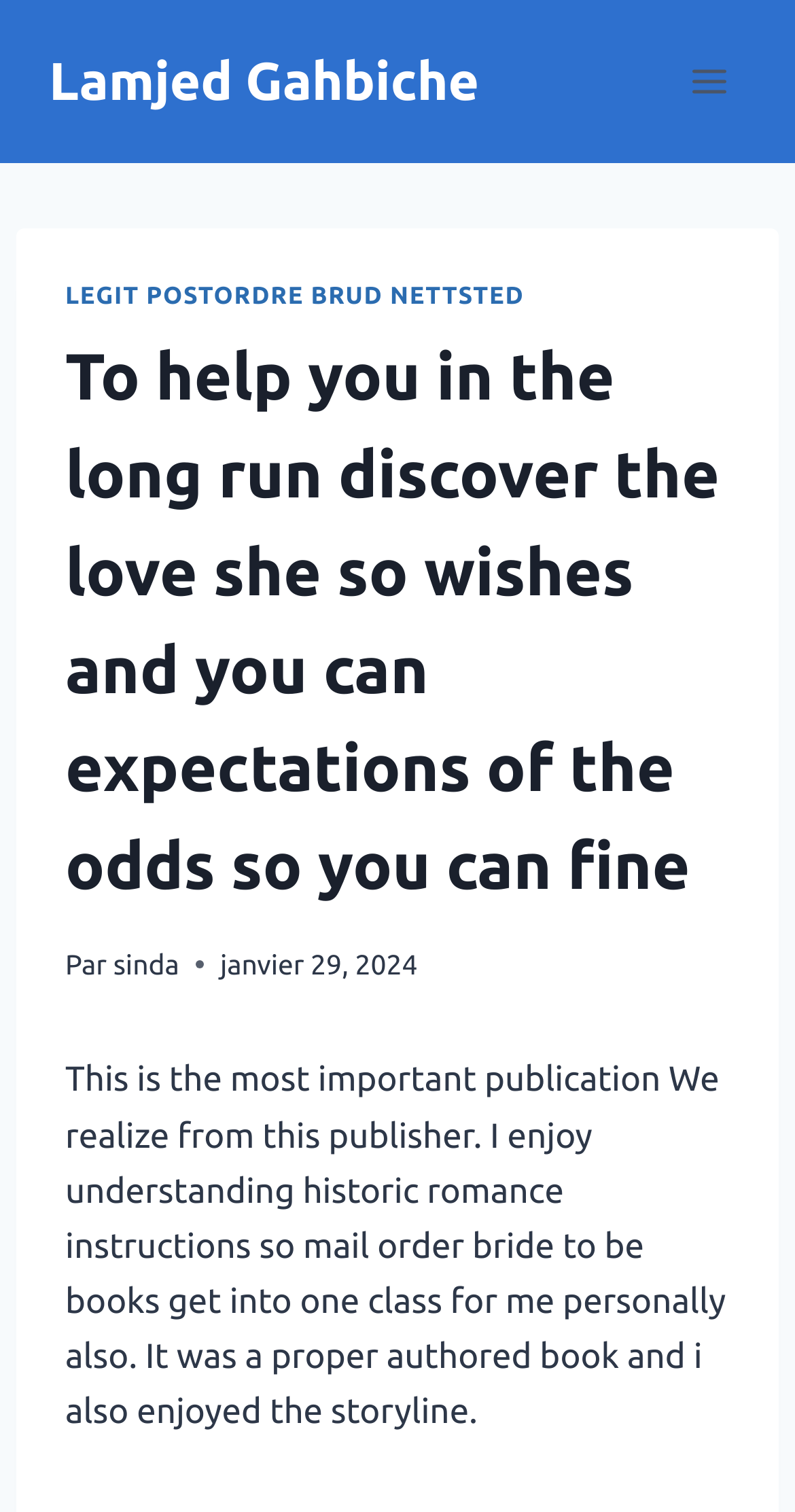Analyze the image and give a detailed response to the question:
What is the date of the publication?

The date of the publication can be found in the time element, which says 'janvier 29, 2024'. This date is likely the date when the article or publication was posted.